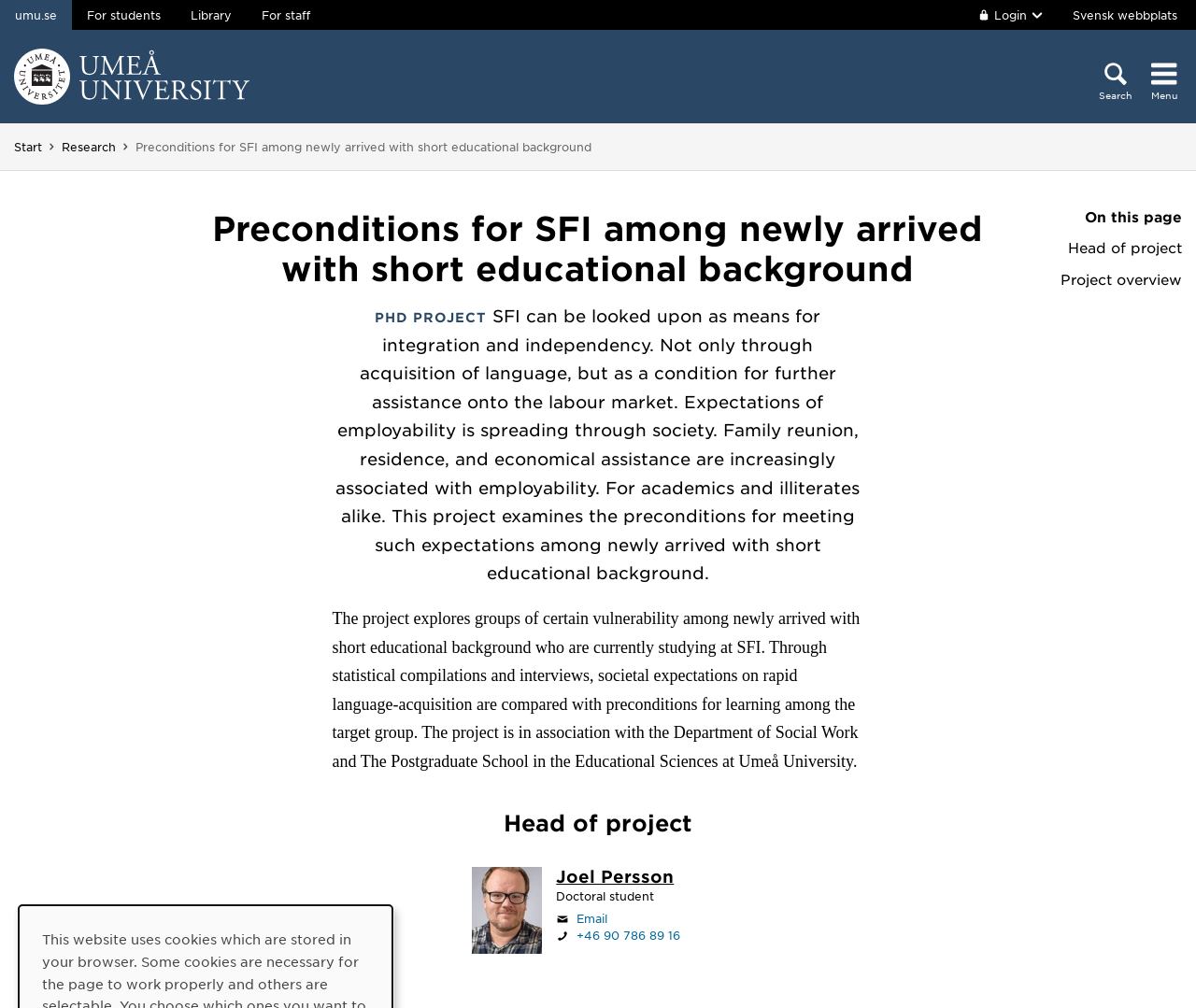Determine the bounding box for the UI element that matches this description: "Joel Persson".

[0.465, 0.864, 0.563, 0.879]